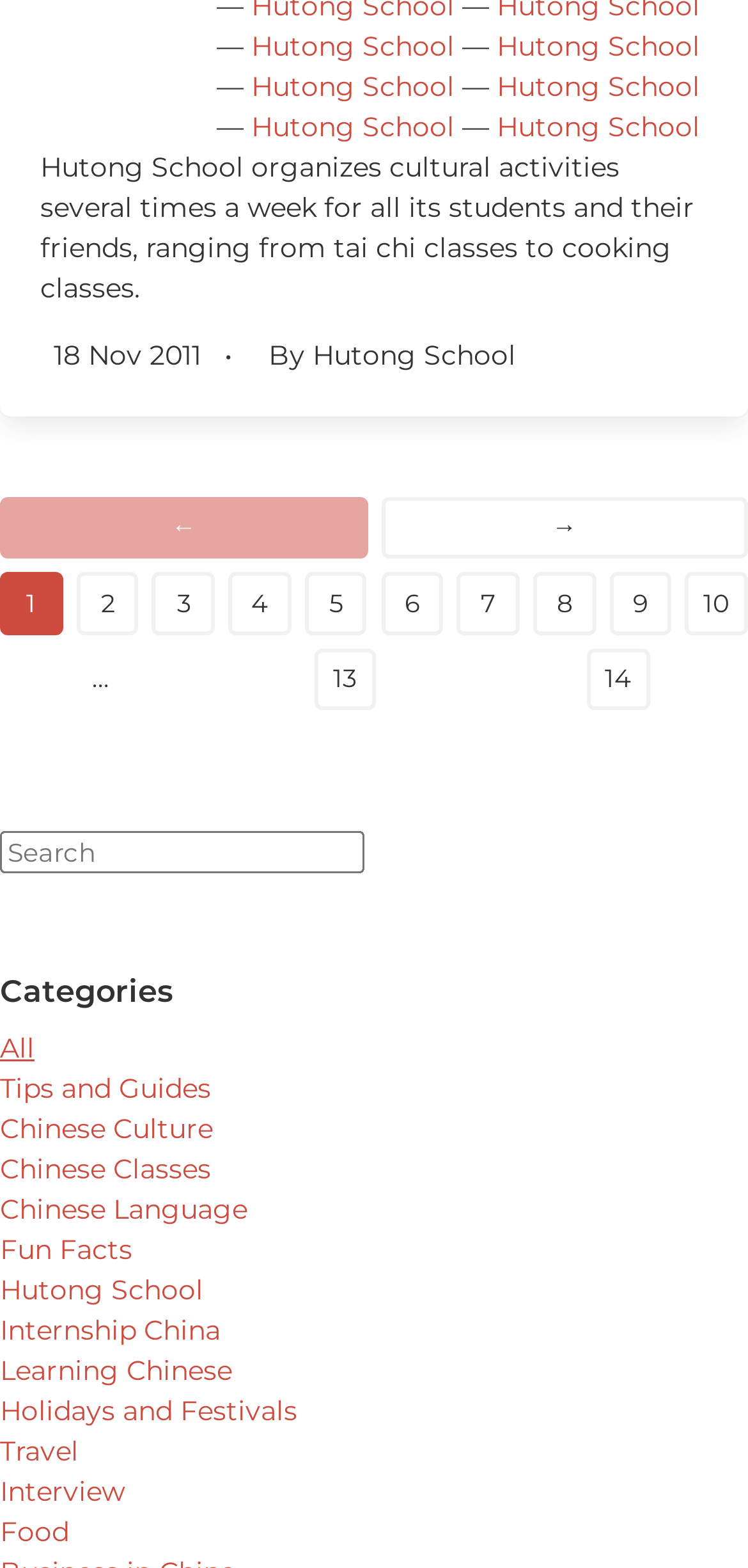Locate the bounding box coordinates of the area to click to fulfill this instruction: "Click on the 'Next' button". The bounding box should be presented as four float numbers between 0 and 1, in the order [left, top, right, bottom].

[0.509, 0.317, 1.0, 0.357]